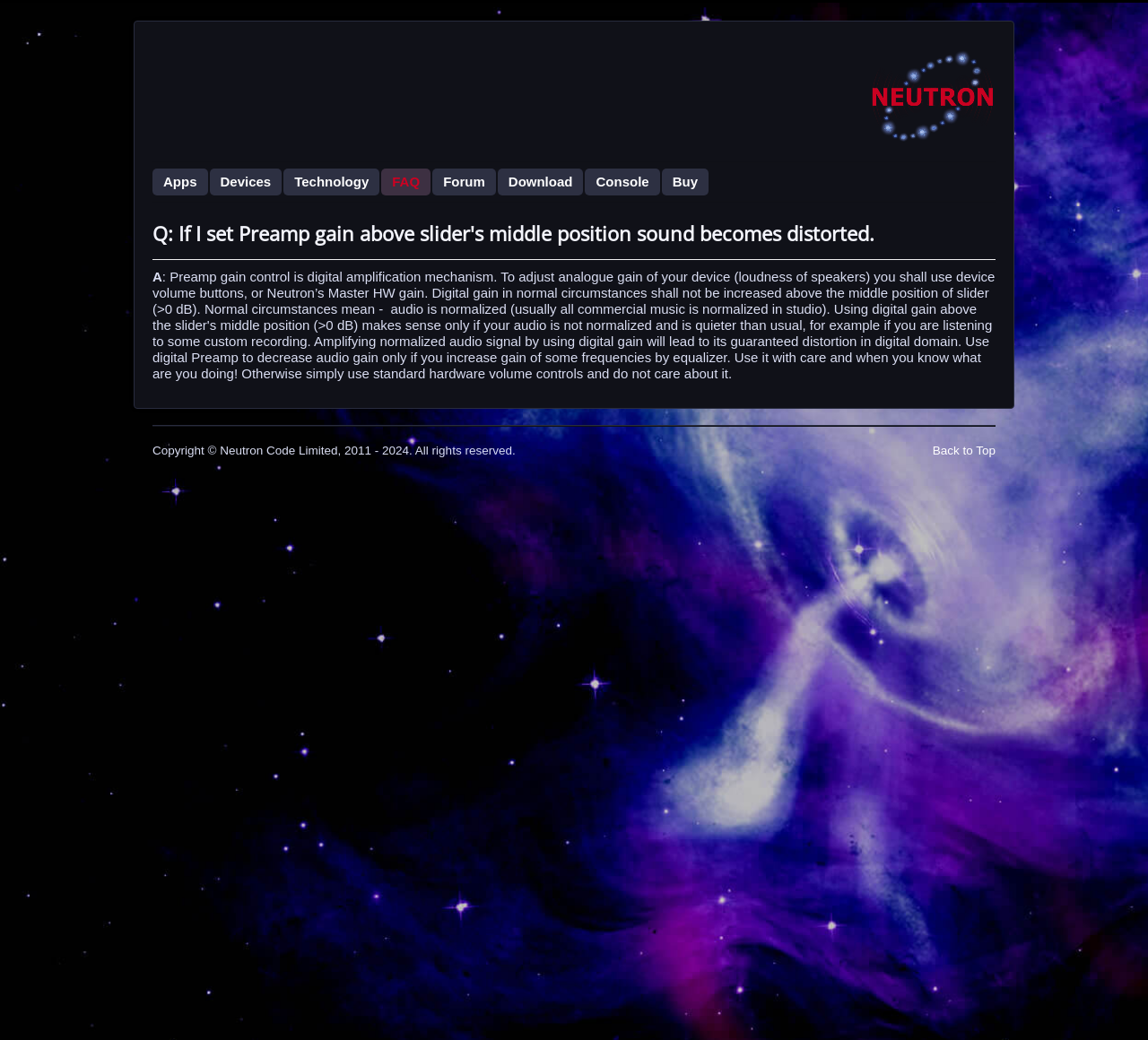Can you provide the bounding box coordinates for the element that should be clicked to implement the instruction: "Visit the Neutron Code website"?

[0.758, 0.038, 0.867, 0.147]